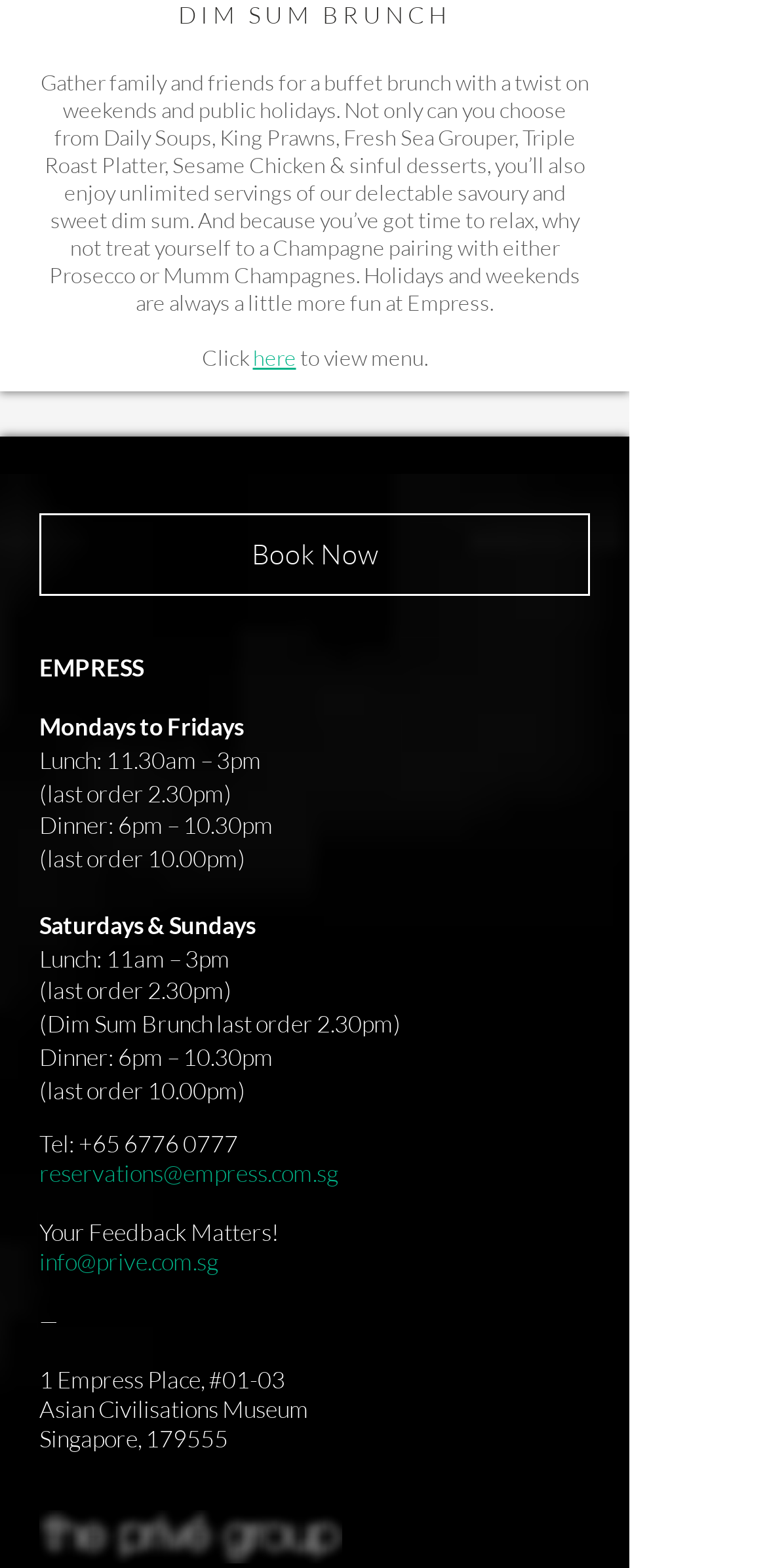Provide a one-word or one-phrase answer to the question:
What is the theme of the buffet brunch?

Dim Sum